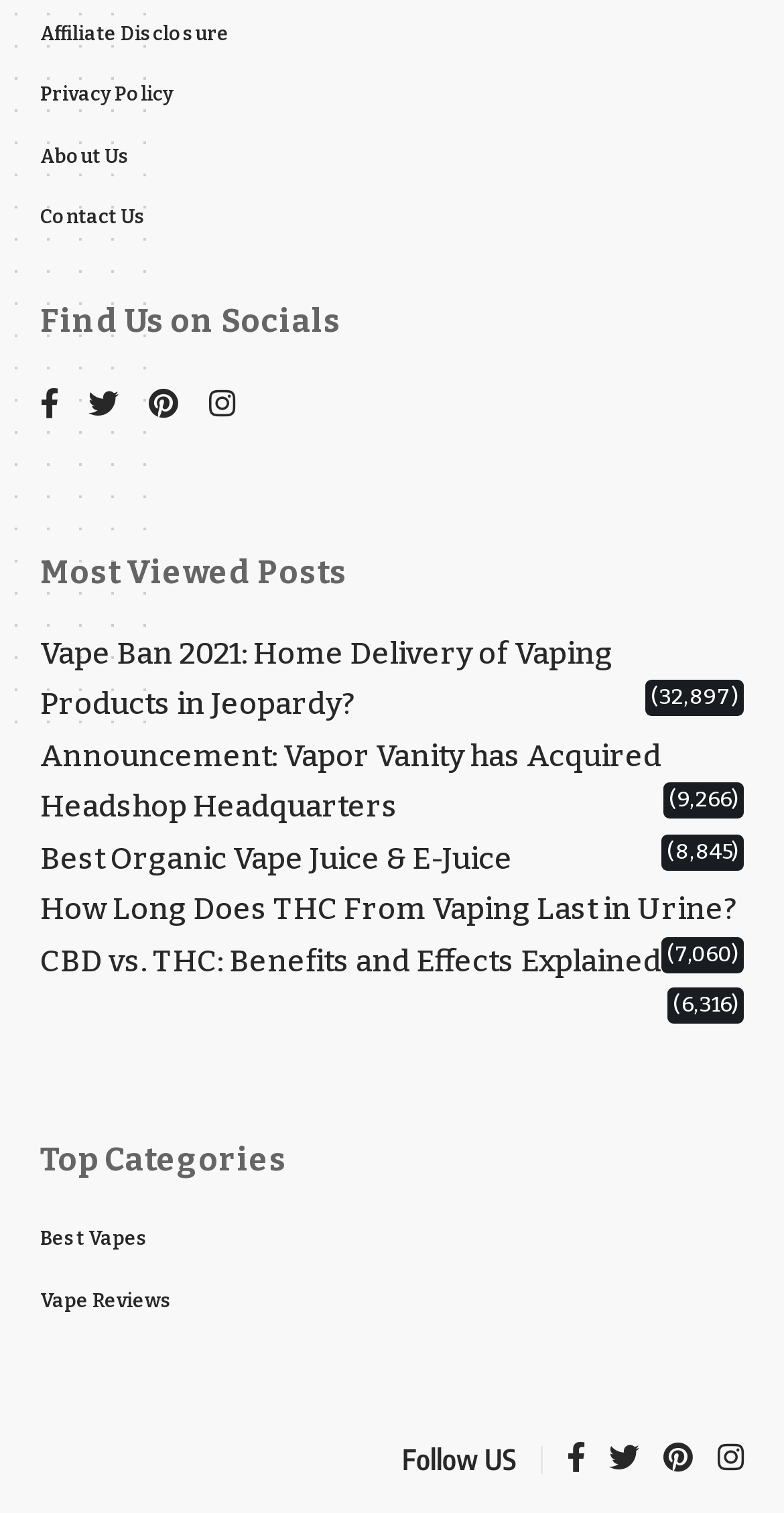Can you determine the bounding box coordinates of the area that needs to be clicked to fulfill the following instruction: "Follow us on Facebook"?

[0.051, 0.25, 0.074, 0.288]